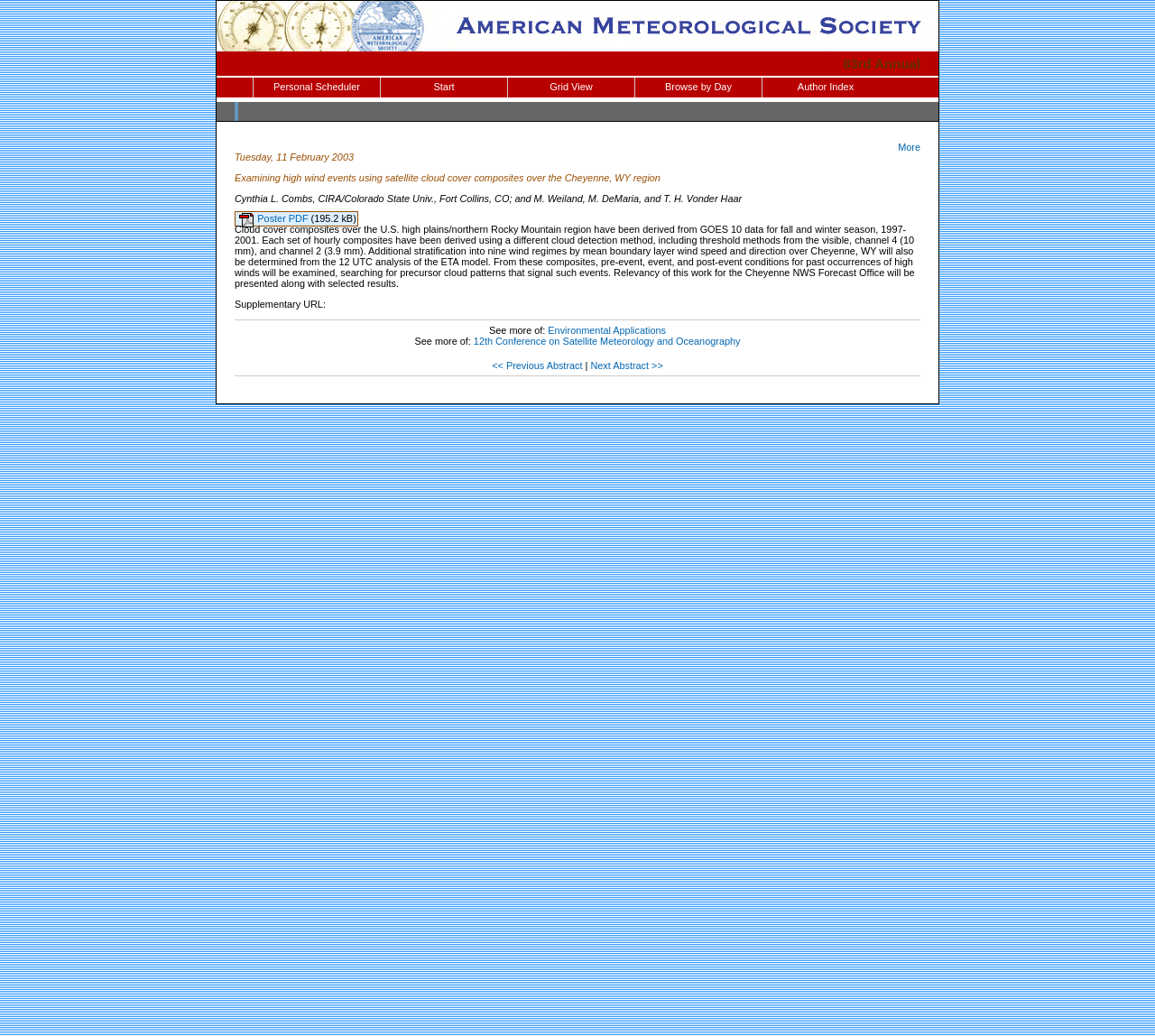Using the description: "Personal Scheduler", identify the bounding box of the corresponding UI element in the screenshot.

[0.22, 0.075, 0.329, 0.094]